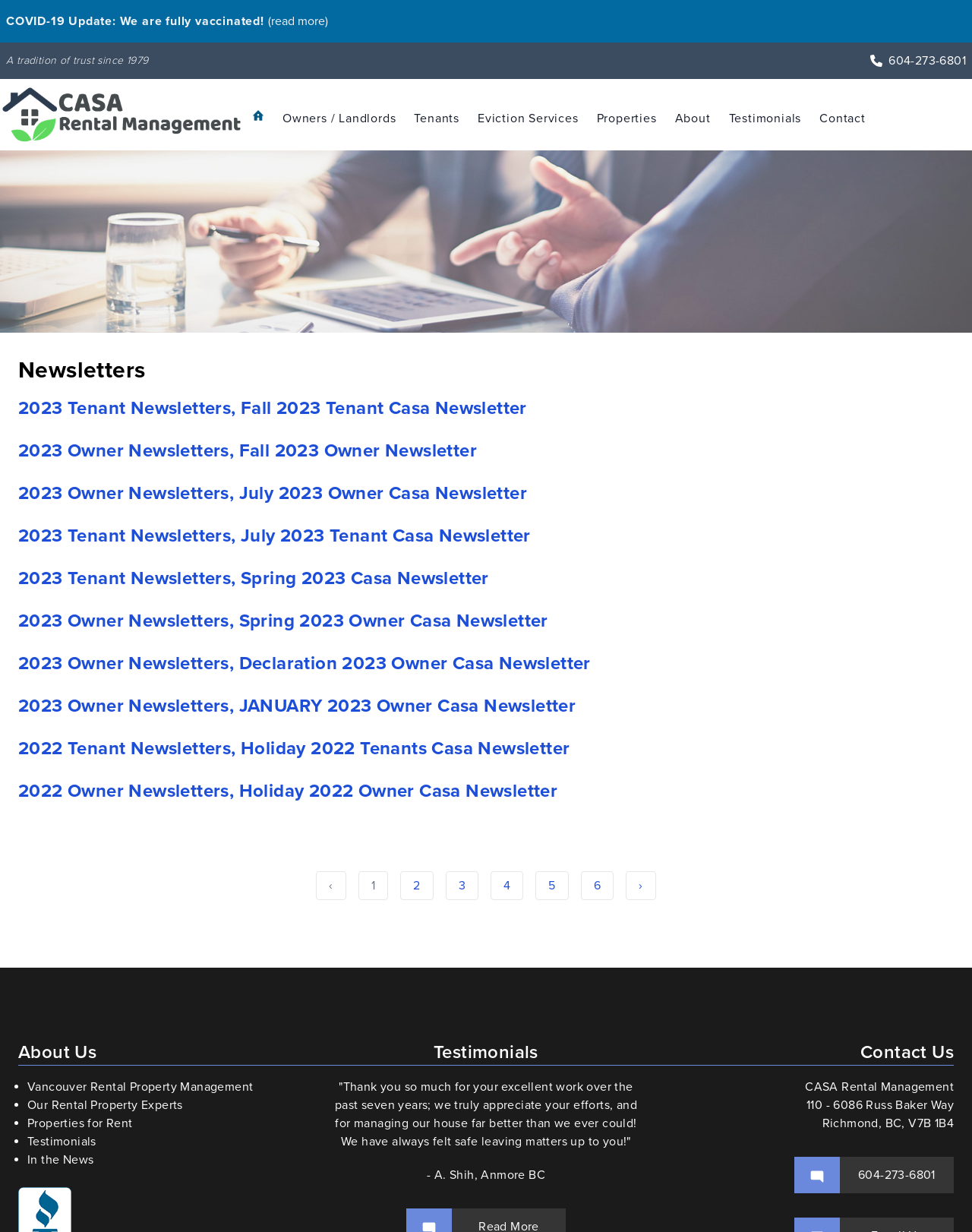Describe all the visual and textual components of the webpage comprehensively.

The webpage is about Casa Rentals, a property management company in Vancouver, Canada. At the top, there is a COVID-19 update notification and a brief company description. Below that, there is a logo and a phone number with an accompanying icon. 

The main navigation menu is located in the middle of the top section, with links to various pages, including Owners/Landlords, Tenants, Eviction Services, Properties, About, and Testimonials. 

Below the navigation menu, there is a large image that spans the entire width of the page, likely a background image related to rental property management.

The main content of the page is divided into three sections. The first section is dedicated to Newsletters, with a heading and multiple links to different newsletters, including 2023 Tenant Newsletters and 2023 Owner Newsletters. There is also a pagination system at the bottom of this section, allowing users to navigate through multiple pages of newsletters.

The second section is about the company, with a heading "About Us" and a list of bullet points describing the company's services, including Vancouver Rental Property Management, Rental Property Experts, Properties for Rent, Testimonials, and In the News.

The third section is dedicated to Testimonials, with a heading and a quote from a satisfied customer. Below the quote, there is a section for Contact Us, with the company's address, phone number, and an image of a map pin.

Throughout the page, there are multiple images, including logos, icons, and a background image, which enhance the visual appeal of the webpage.